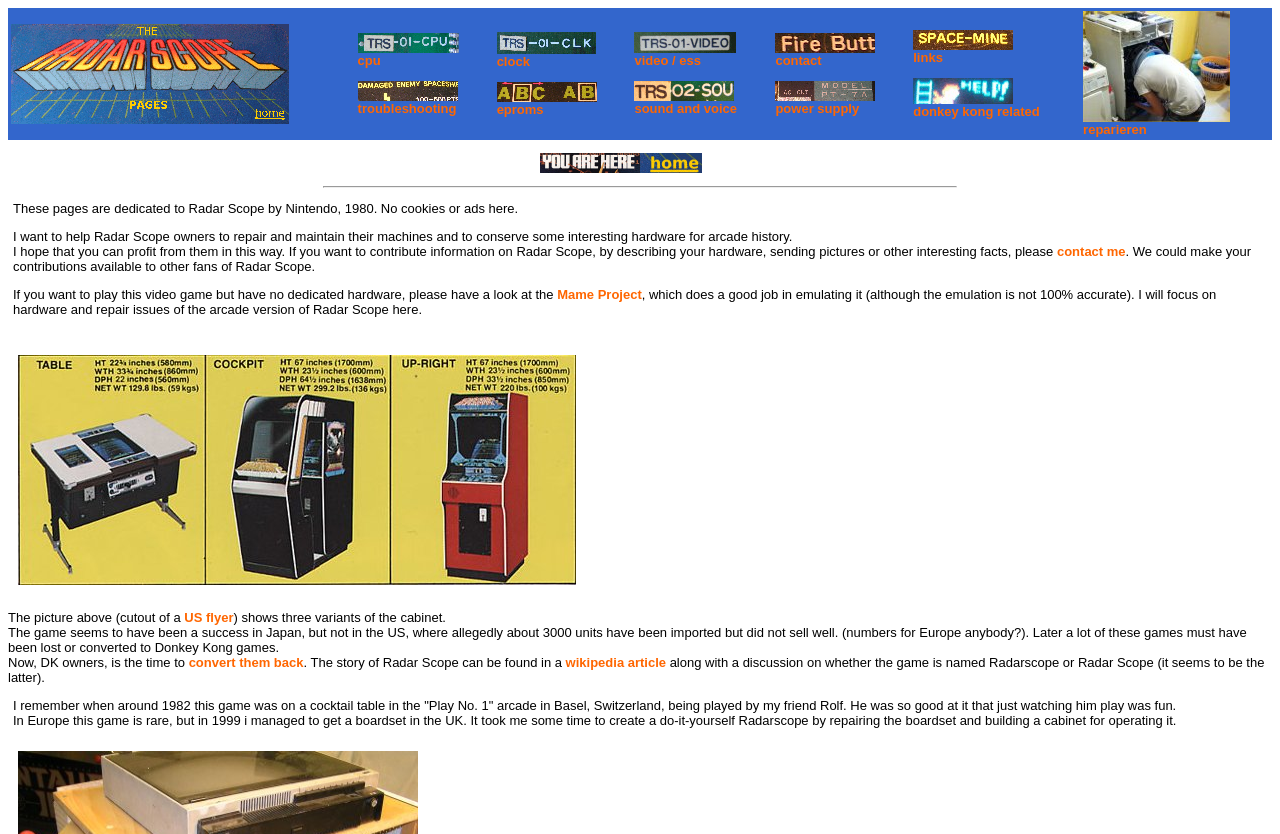Create a full and detailed caption for the entire webpage.

The webpage is dedicated to Radar Scope, a 1980 arcade game by Nintendo. At the top, there is a table with multiple grid cells, each containing a link and an image. The links are categorized into different sections, including "home", "cpu cpu troubleshooting troubleshooting", "Clock clock EPROMS eproms", "Video / ESS video / ess sound and voice sound and voice", "contact contact power supply power supply", "links links donkey kong hardware donkey kong related", and "reparieren reparieren". 

Below the table, there are two images, "you are here" and "index home", positioned side by side. A horizontal separator line follows, dividing the page into two sections. 

The lower section contains several paragraphs of text, describing the purpose of the webpage, which is to help Radar Scope owners repair and maintain their machines and conserve interesting hardware for arcade history. The text also mentions the possibility of contributing information on Radar Scope and provides a link to contact the author. 

Additionally, there is a mention of the Mame Project, which emulates the game, and a focus on hardware and repair issues of the arcade version of Radar Scope. 

An image of Radarscope cabinet variants is displayed, accompanied by a description of the different cabinet types. The text also discusses the game's history, including its success in Japan and lack of success in the US, where many units were allegedly converted to Donkey Kong games. 

Finally, there are personal anecdotes from the author, recalling their experience playing the game in an arcade in Basel, Switzerland, and eventually acquiring a boardset and building a cabinet to operate it.